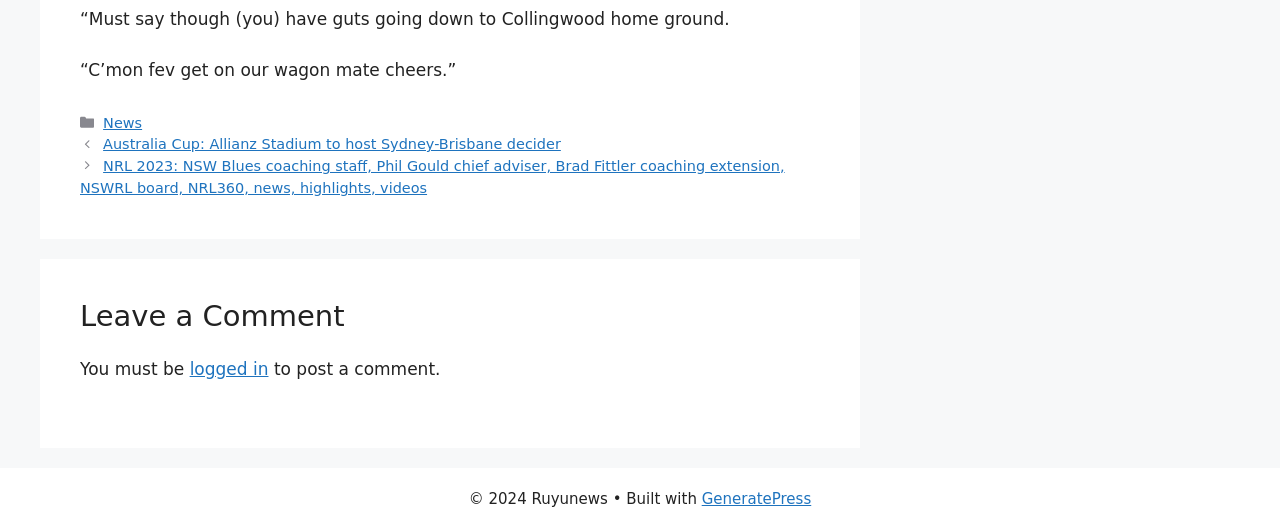What is the first comment?
Examine the image and give a concise answer in one word or a short phrase.

“Must say though (you) have guts going down to Collingwood home ground.'